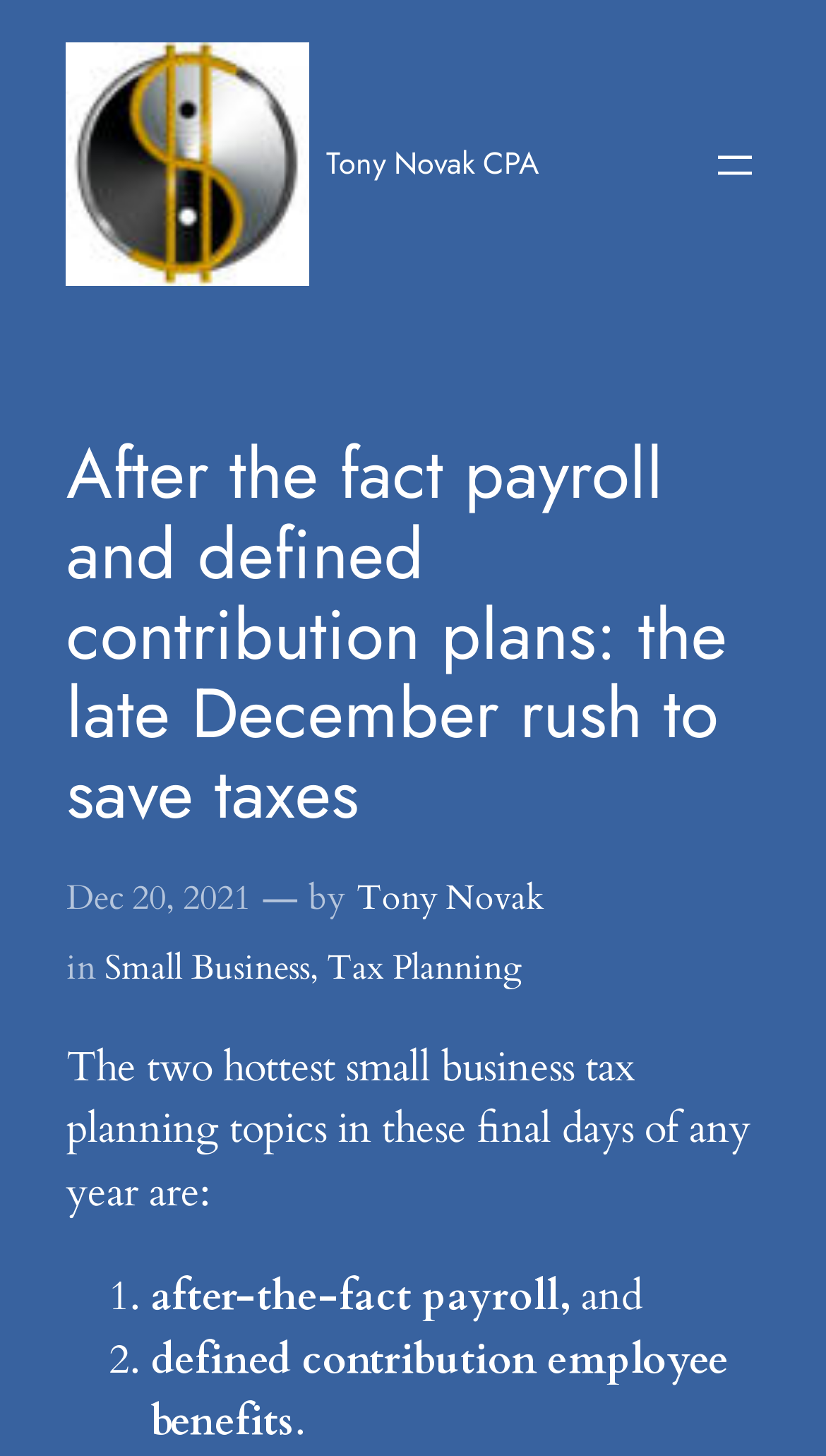Provide the bounding box coordinates of the HTML element this sentence describes: "aria-label="Open menu"". The bounding box coordinates consist of four float numbers between 0 and 1, i.e., [left, top, right, bottom].

[0.858, 0.095, 0.92, 0.13]